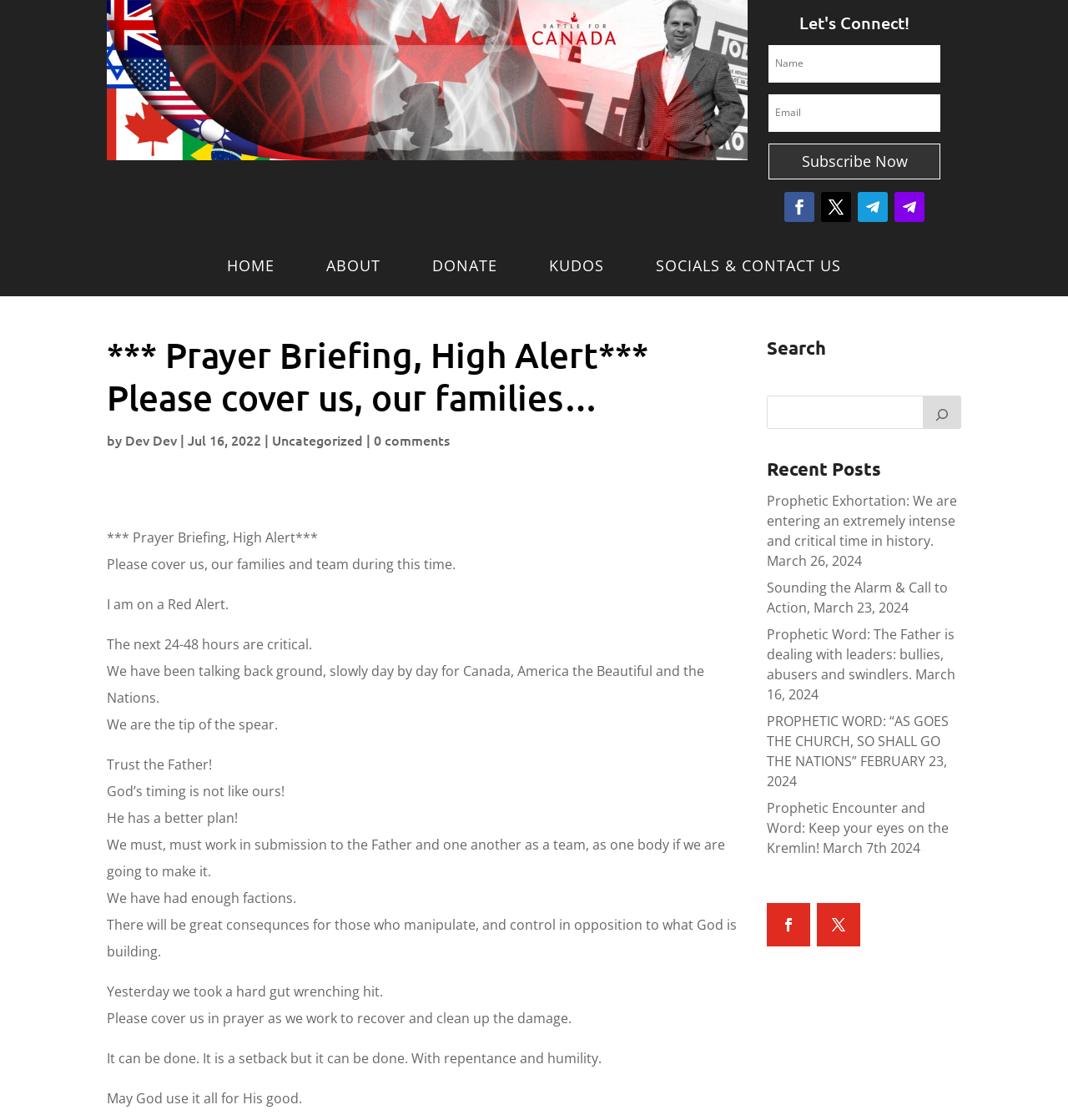Find the coordinates for the bounding box of the element with this description: "Follow".

[0.838, 0.171, 0.866, 0.198]